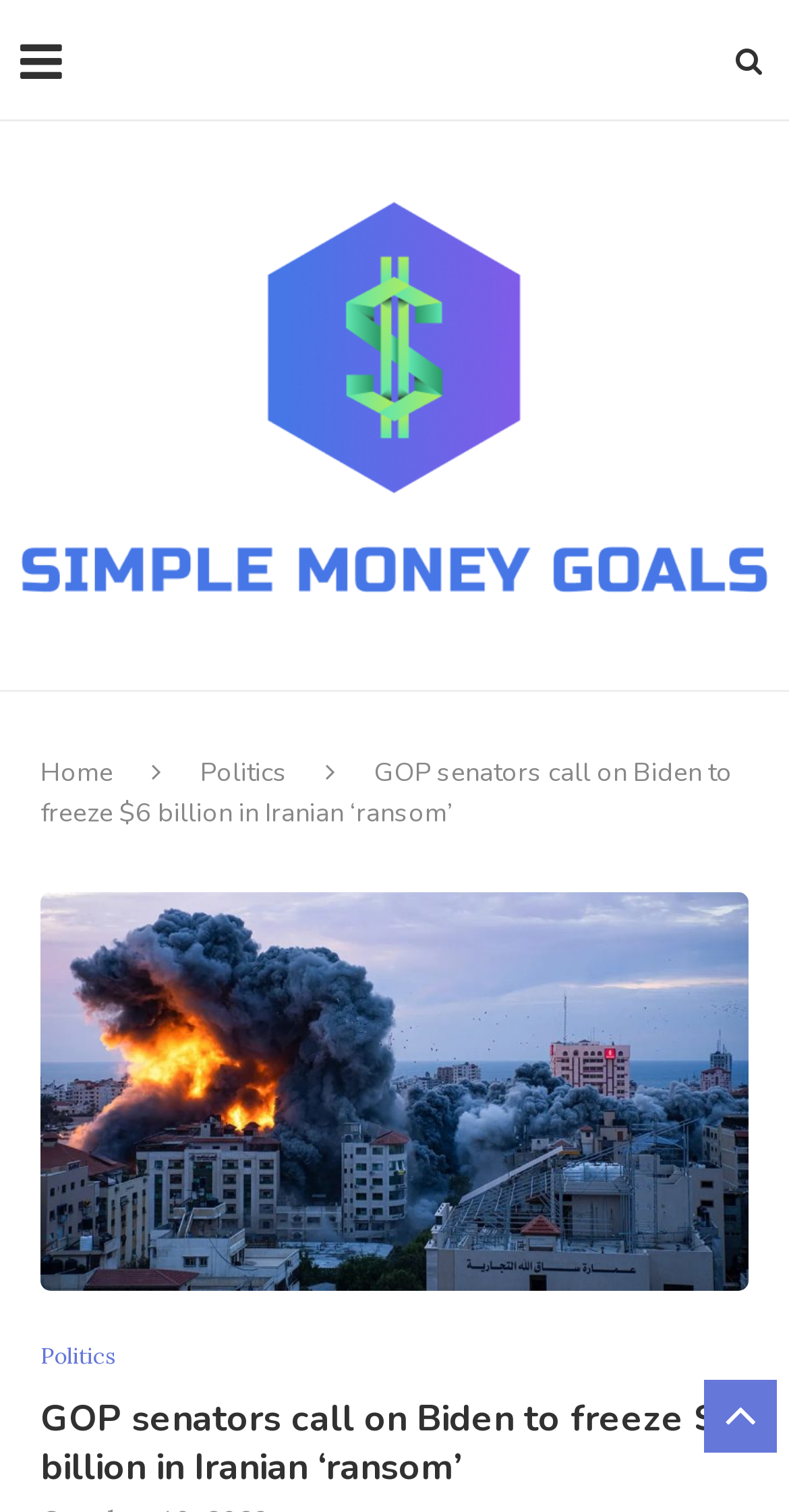What is the main title displayed on this webpage?

GOP senators call on Biden to freeze $6 billion in Iranian ‘ransom’